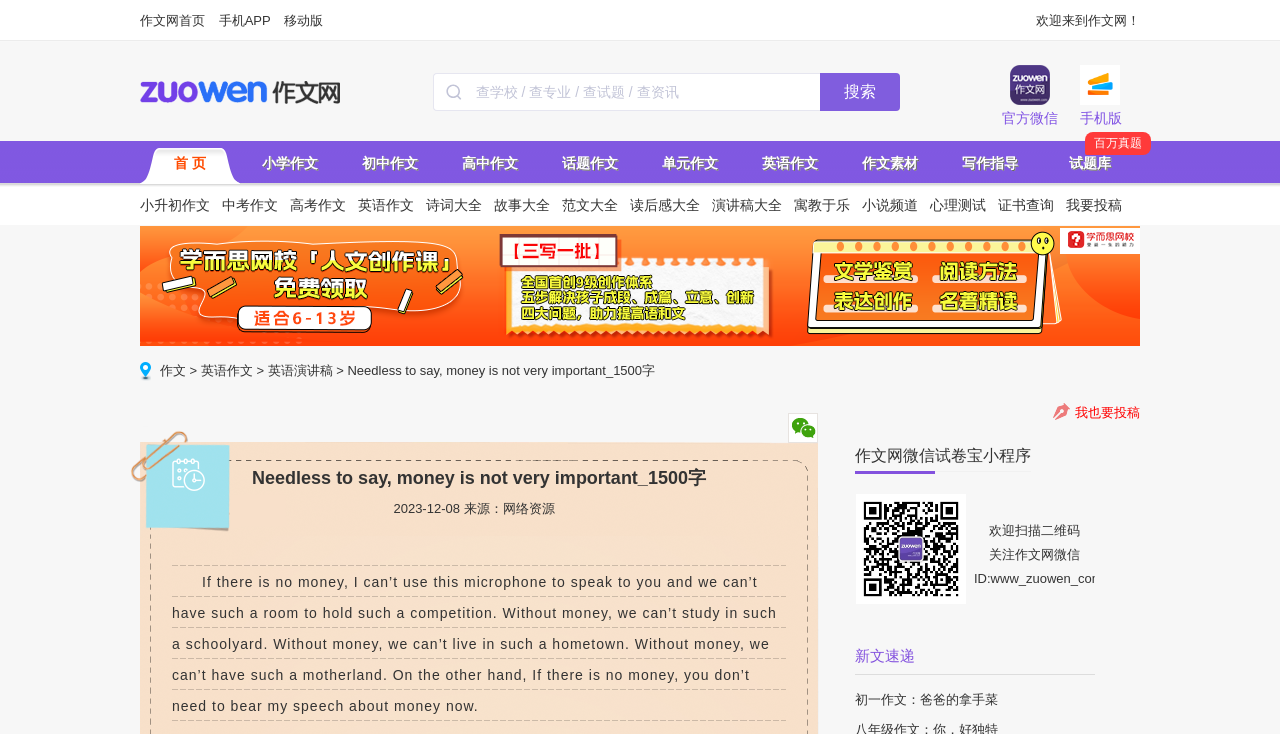Please respond to the question using a single word or phrase:
What is the name of this website?

作文网